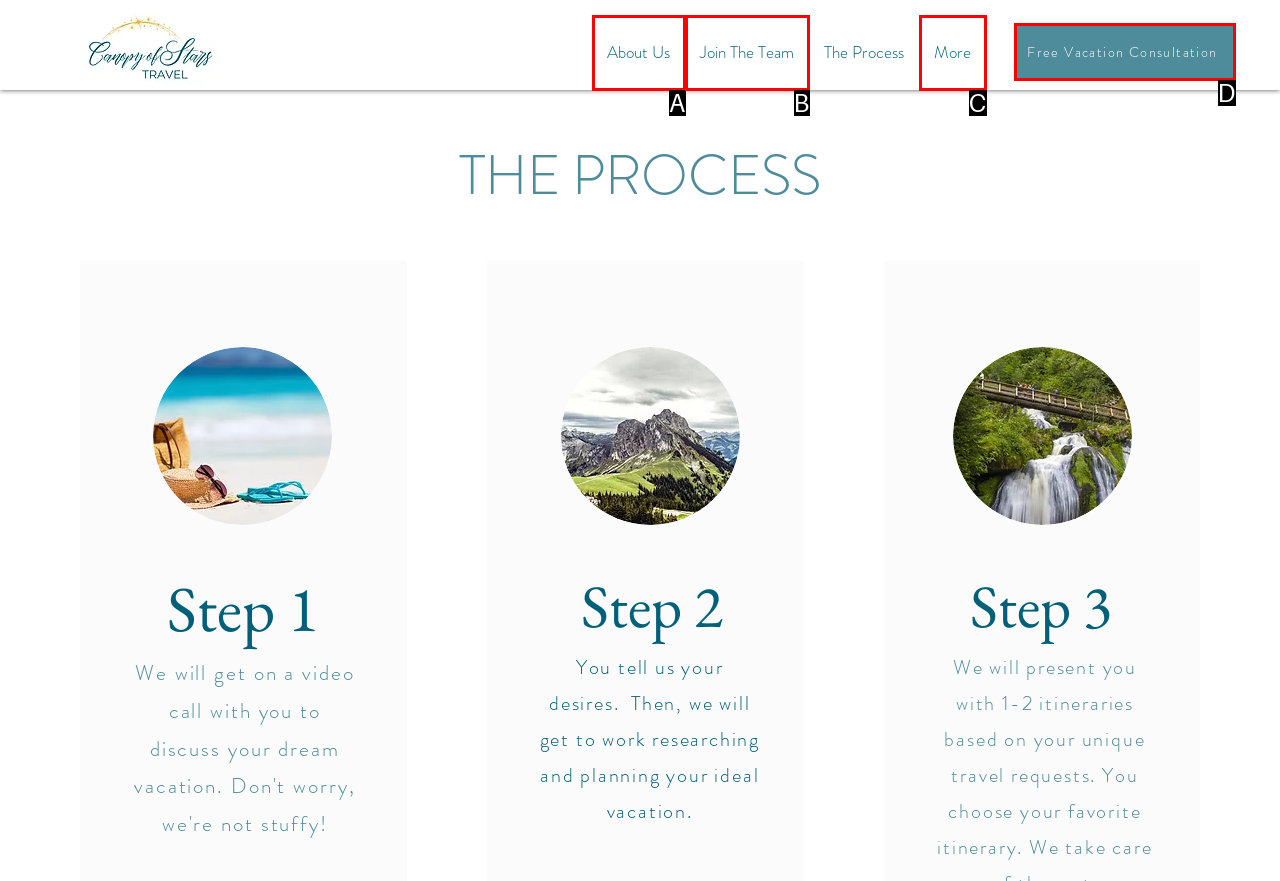Using the description: Join The Team, find the corresponding HTML element. Provide the letter of the matching option directly.

B